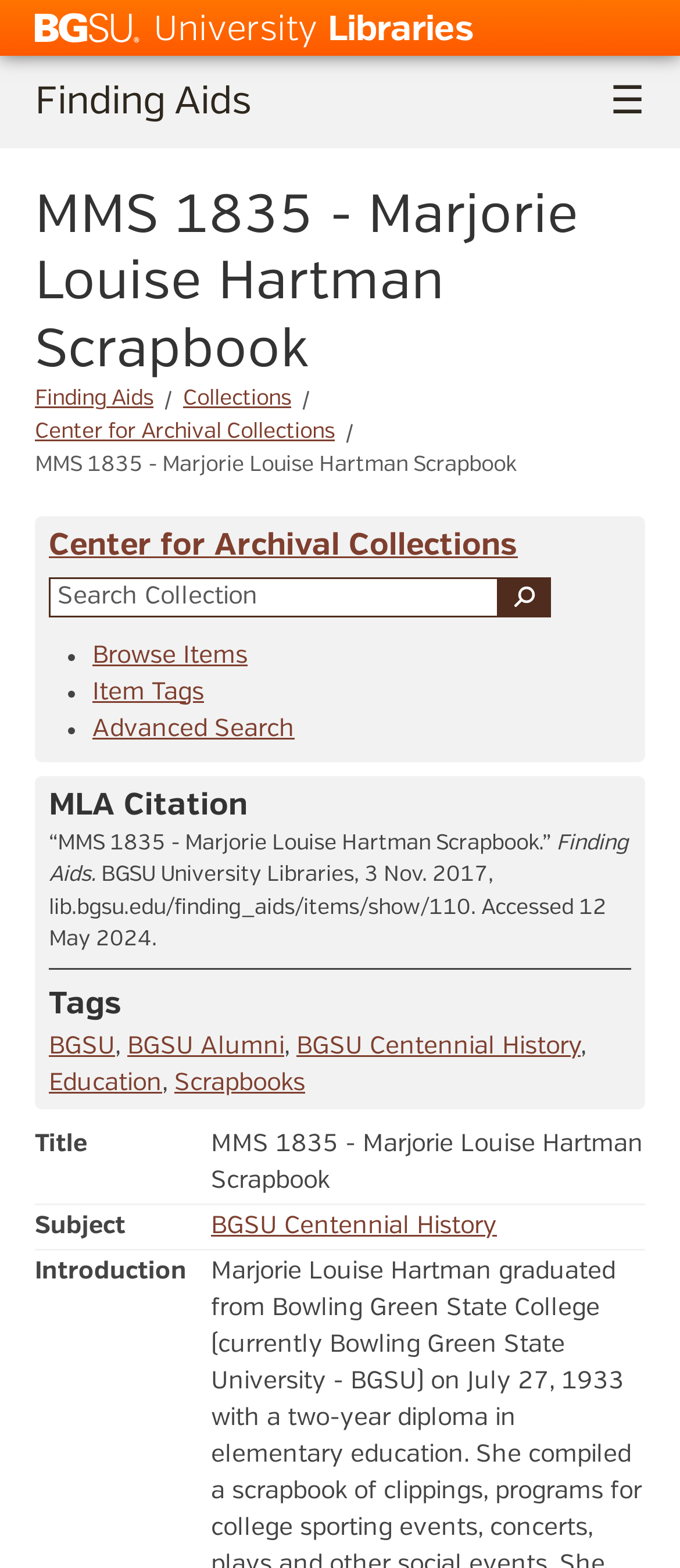Give a one-word or one-phrase response to the question: 
What is the subject of the scrapbook?

BGSU Centennial History